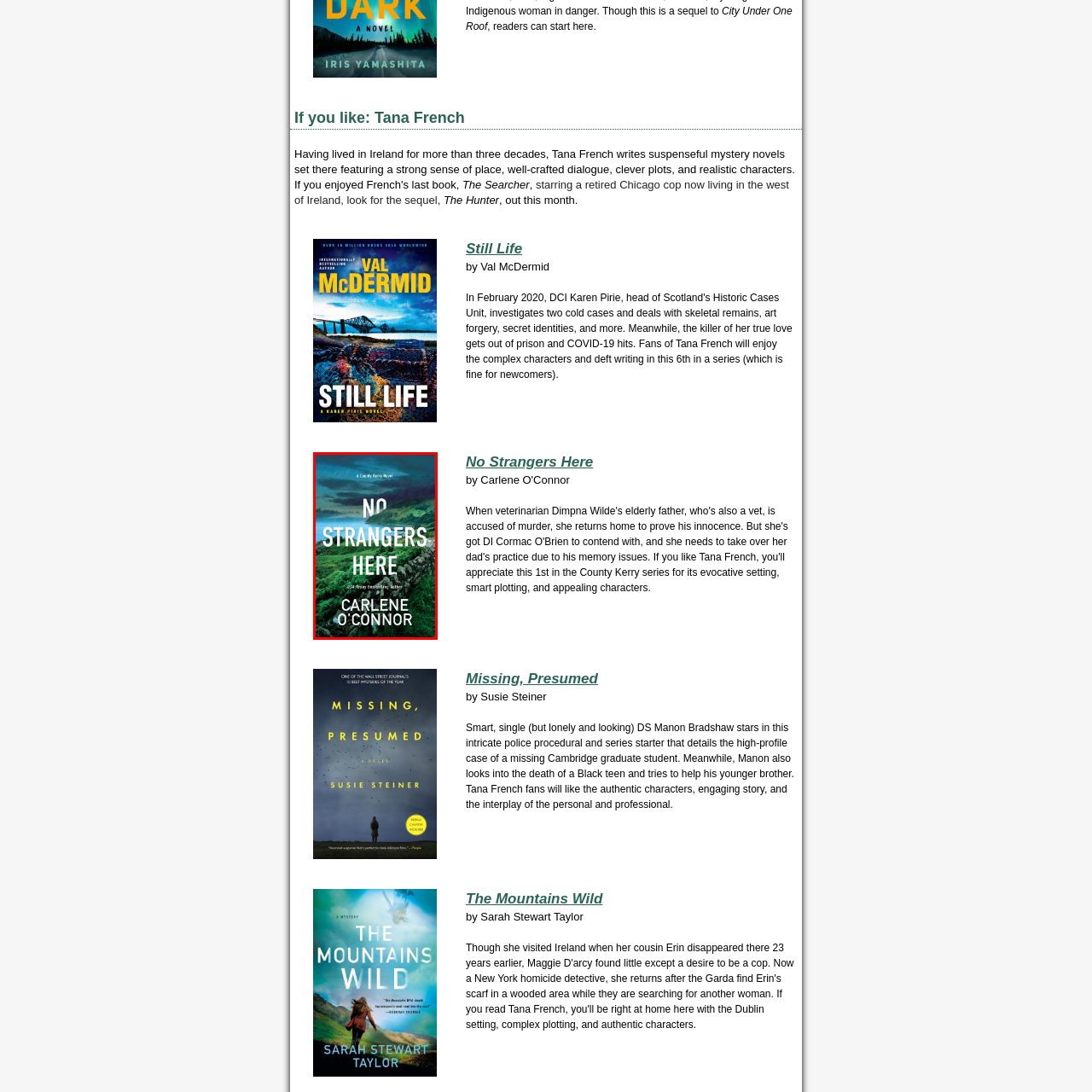What is the author's status?
Study the area inside the red bounding box in the image and answer the question in detail.

The author's name is featured in a smaller font at the bottom of the cover, affirming her status as a USA Today bestselling author.